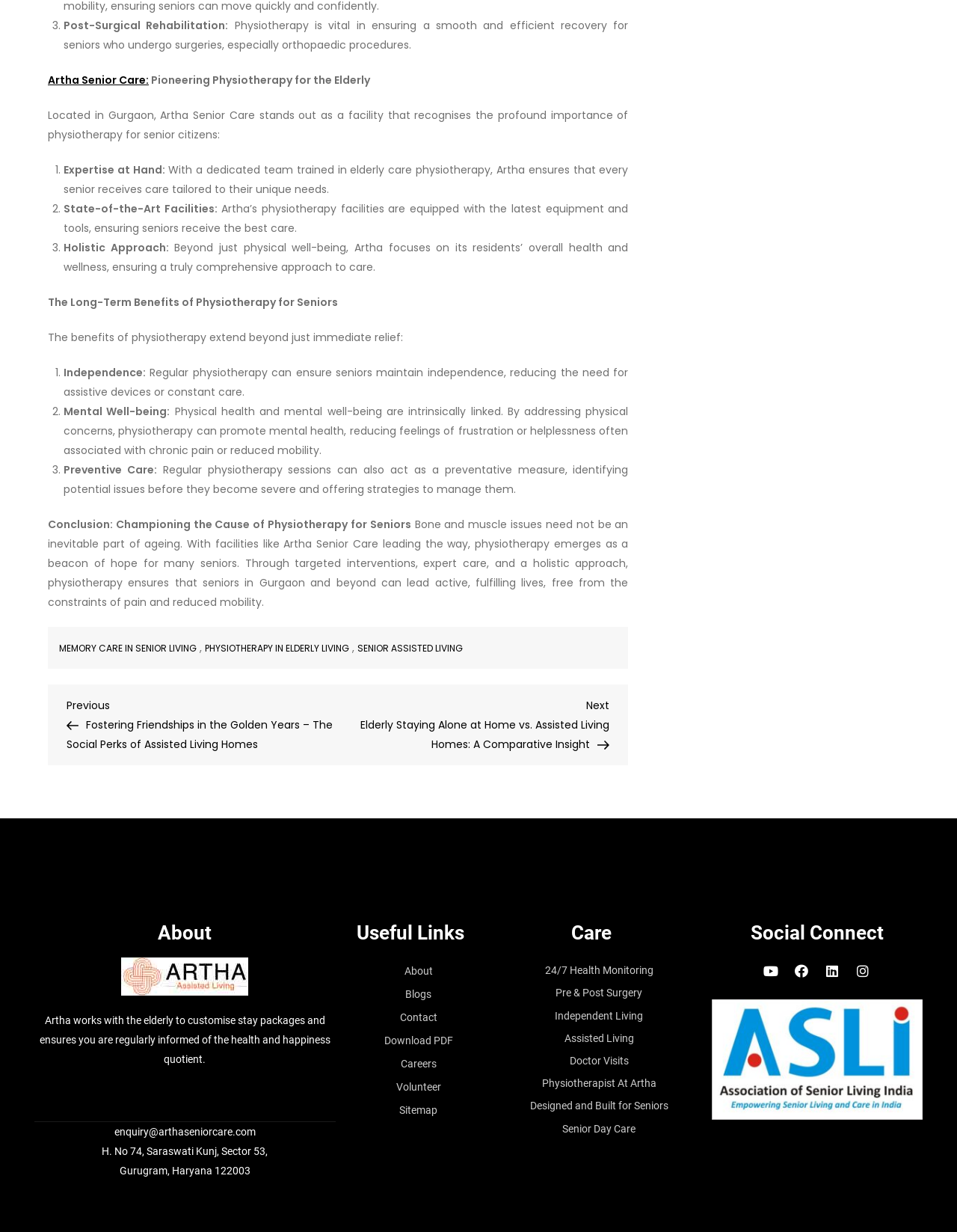What is the location of Artha Senior Care?
Using the image as a reference, give a one-word or short phrase answer.

Gurgaon, Haryana 122003